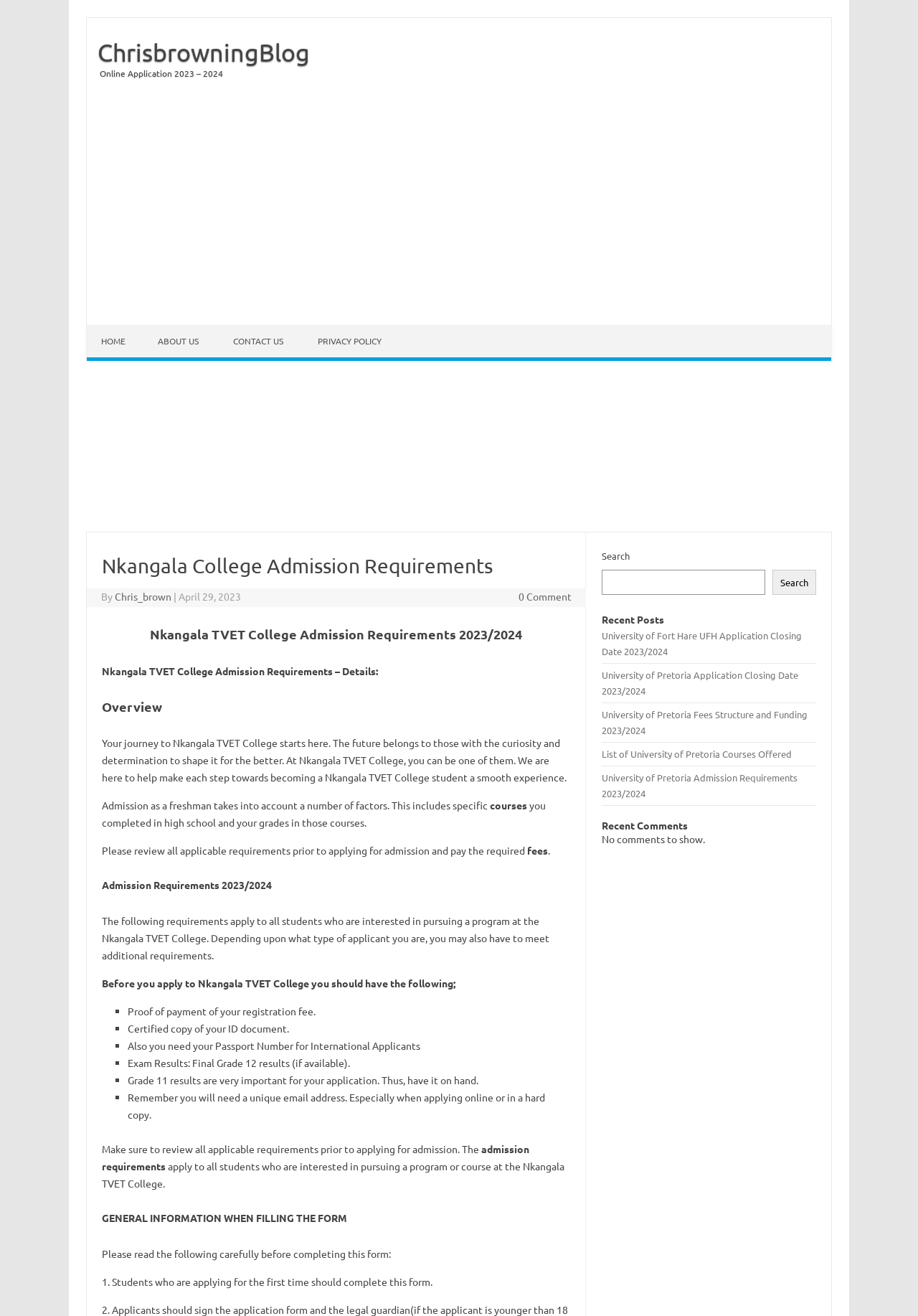What is the name of the college?
Refer to the screenshot and deliver a thorough answer to the question presented.

I found the answer by looking at the heading 'Nkangala TVET College Admission Requirements 2023/2024' which is a prominent element on the webpage, indicating that the webpage is about the admission requirements of this college.